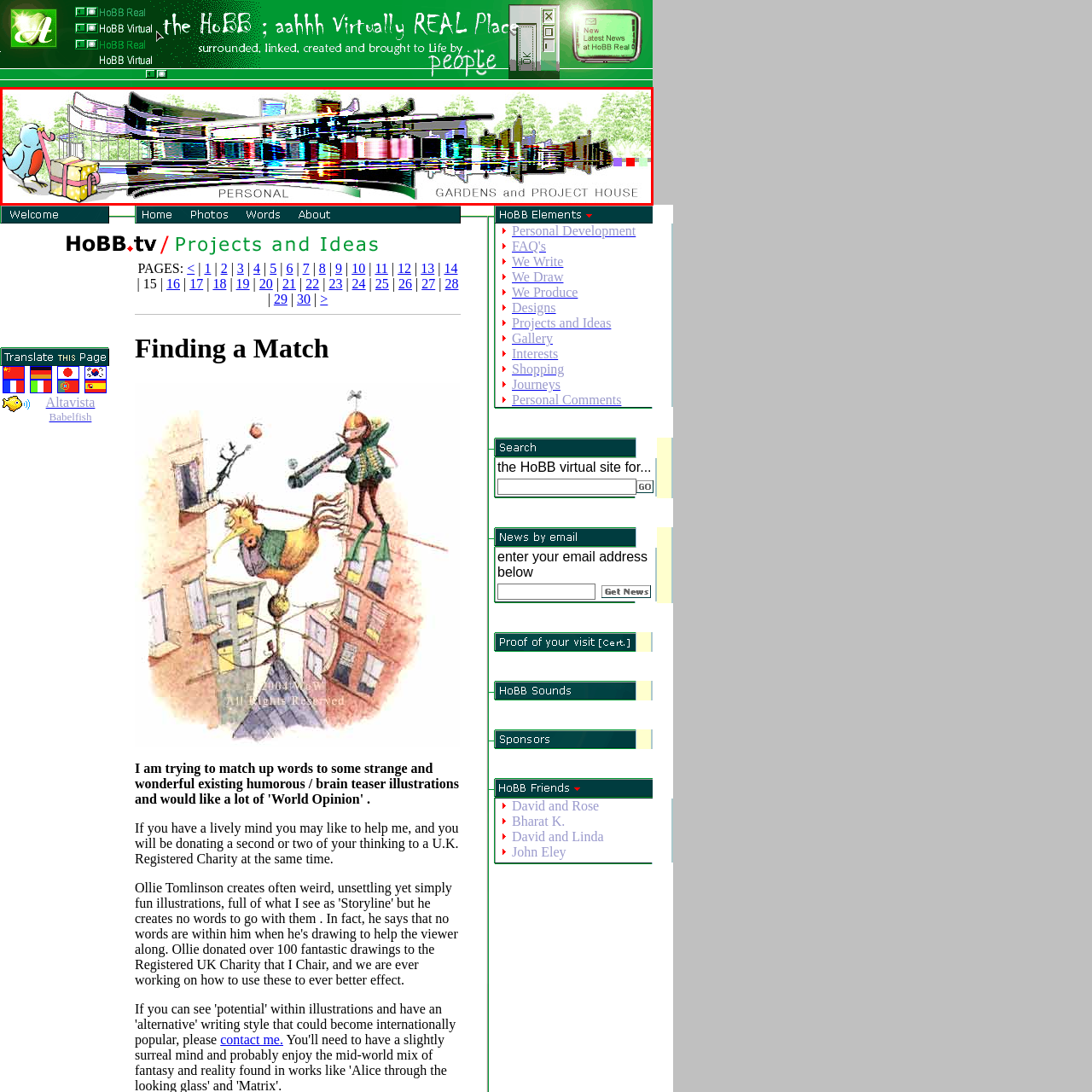Carefully describe the image located within the red boundary.

The image features a vibrant and whimsical illustration depicting various elements that suggest creativity and personal expression. On the left side, a charming bird stands beside a brightly wrapped gift, hinting at themes of surprise and new beginnings. As the eye moves across the artwork, a series of stylized buildings and structures come into view, representing personal spaces and project ideas. 

The text that reads "PERSONAL GARDENS and PROJECT HOUSE" boldly spans the center, symbolizing a blend of home and creative endeavors. The overall composition is enhanced by abstract patterns and colors that flow harmoniously, evoking a sense of imagination and innovation in gardening and personal projects. The backdrop is adorned with stylized trees, further emphasizing the connection to nature and nurturing one's creative pursuits. This image captures the essence of finding inspiration in both personal and collaborative spaces.